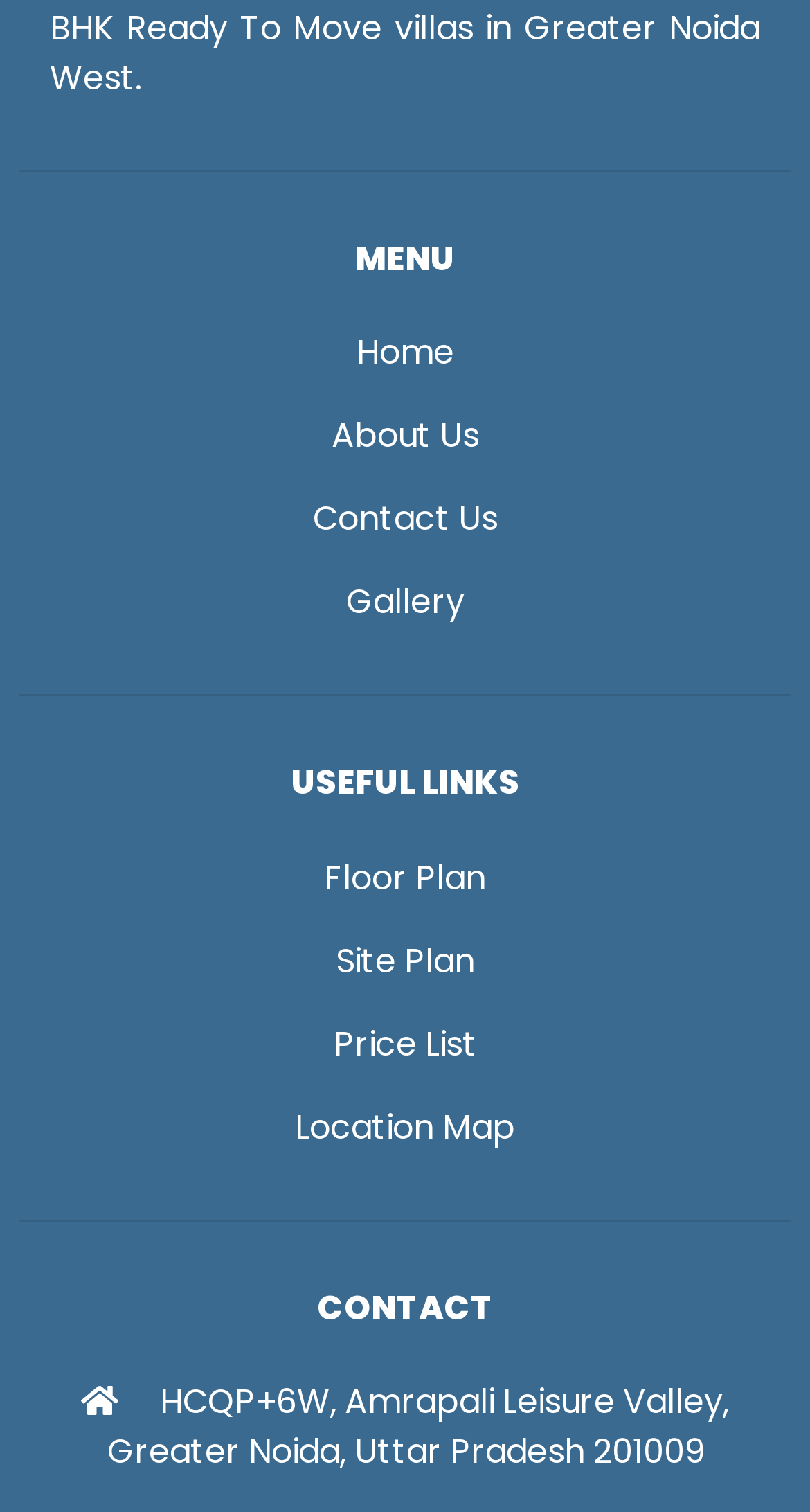Respond to the following query with just one word or a short phrase: 
How many links are there under 'USEFUL LINKS'?

4